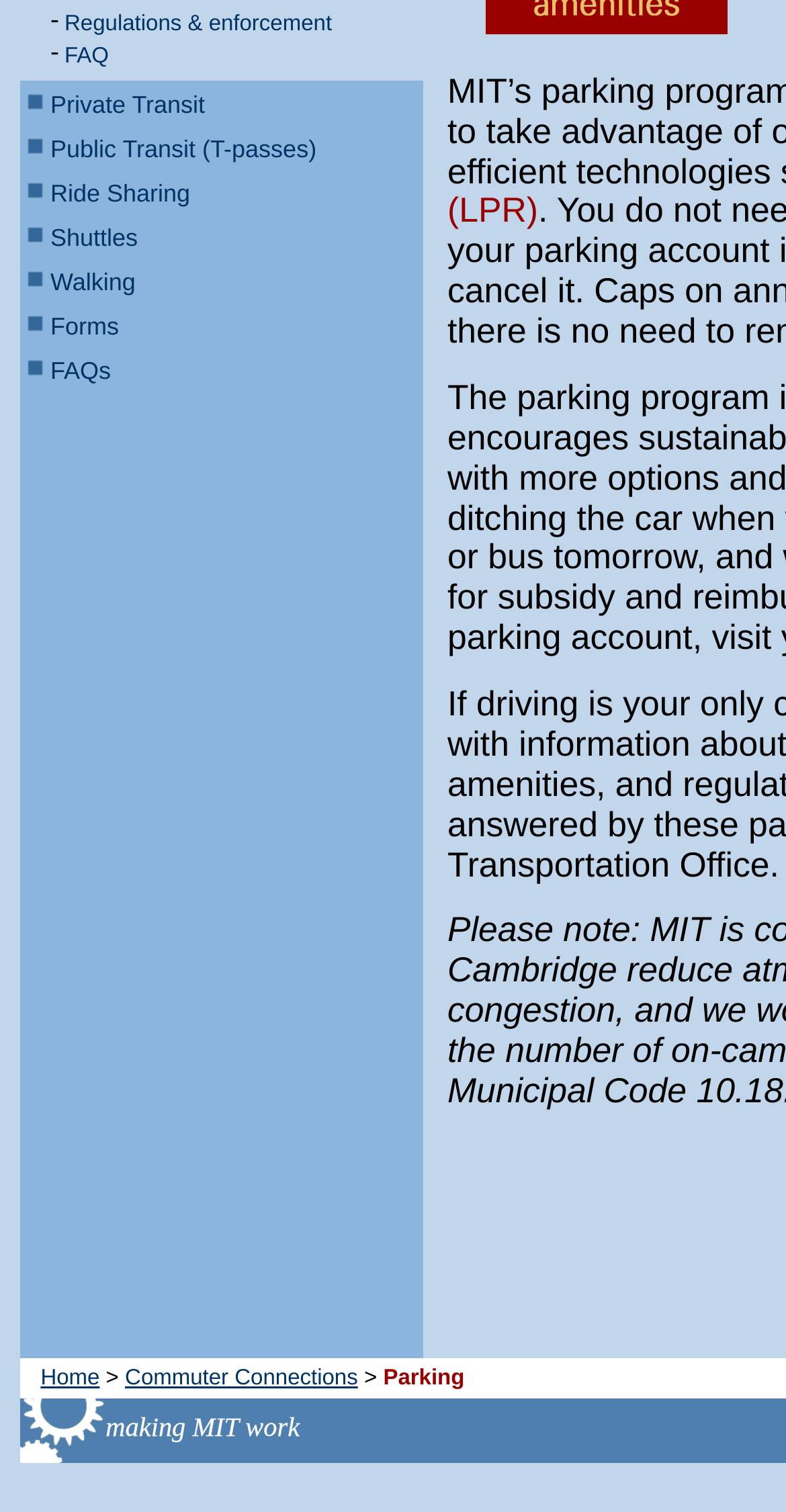Locate the bounding box of the UI element defined by this description: "FAQs". The coordinates should be given as four float numbers between 0 and 1, formatted as [left, top, right, bottom].

[0.064, 0.236, 0.141, 0.255]